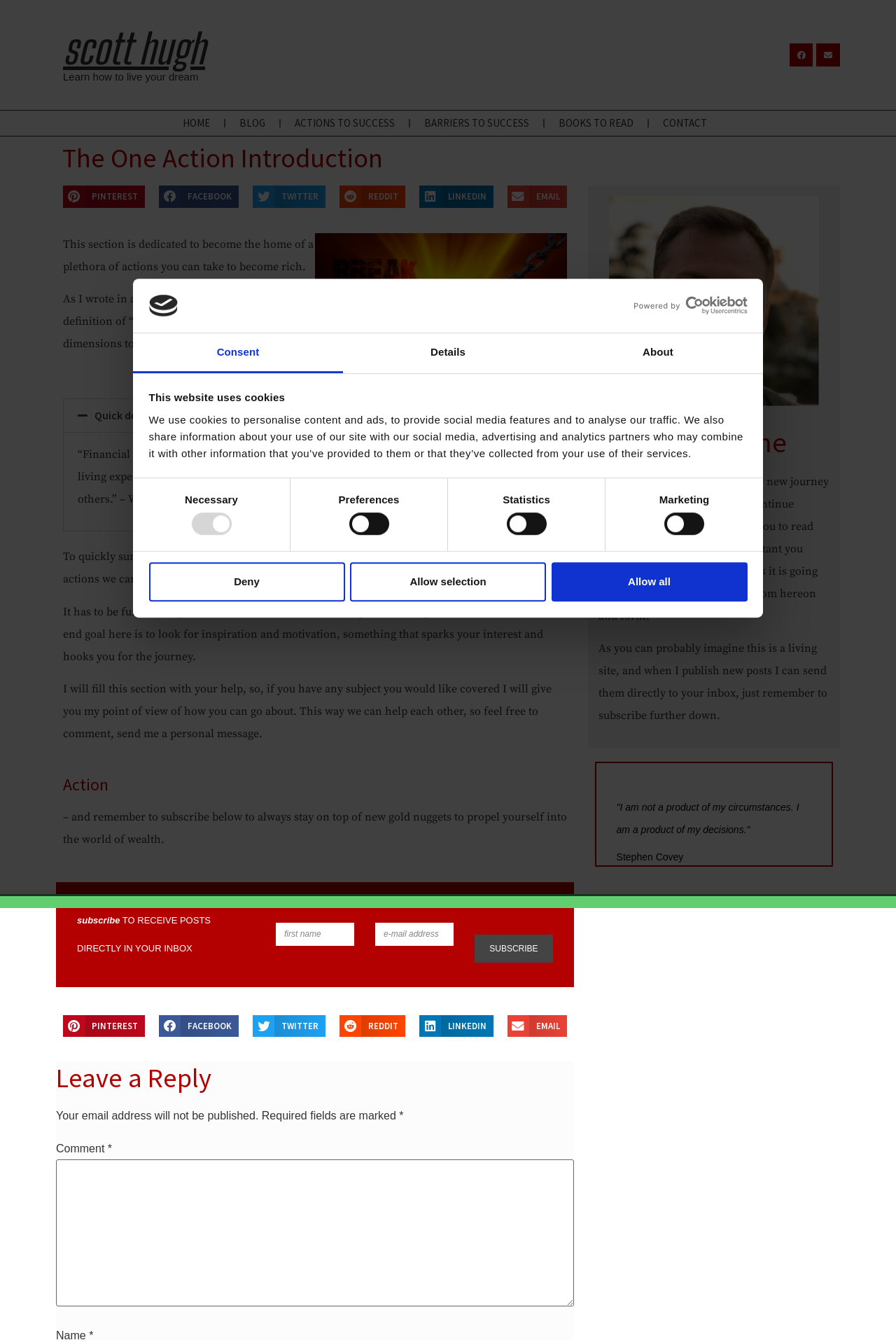Please give a short response to the question using one word or a phrase:
What is the definition of 'Financial Freedom'?

Having enough income or wealth to pay living expenses for life